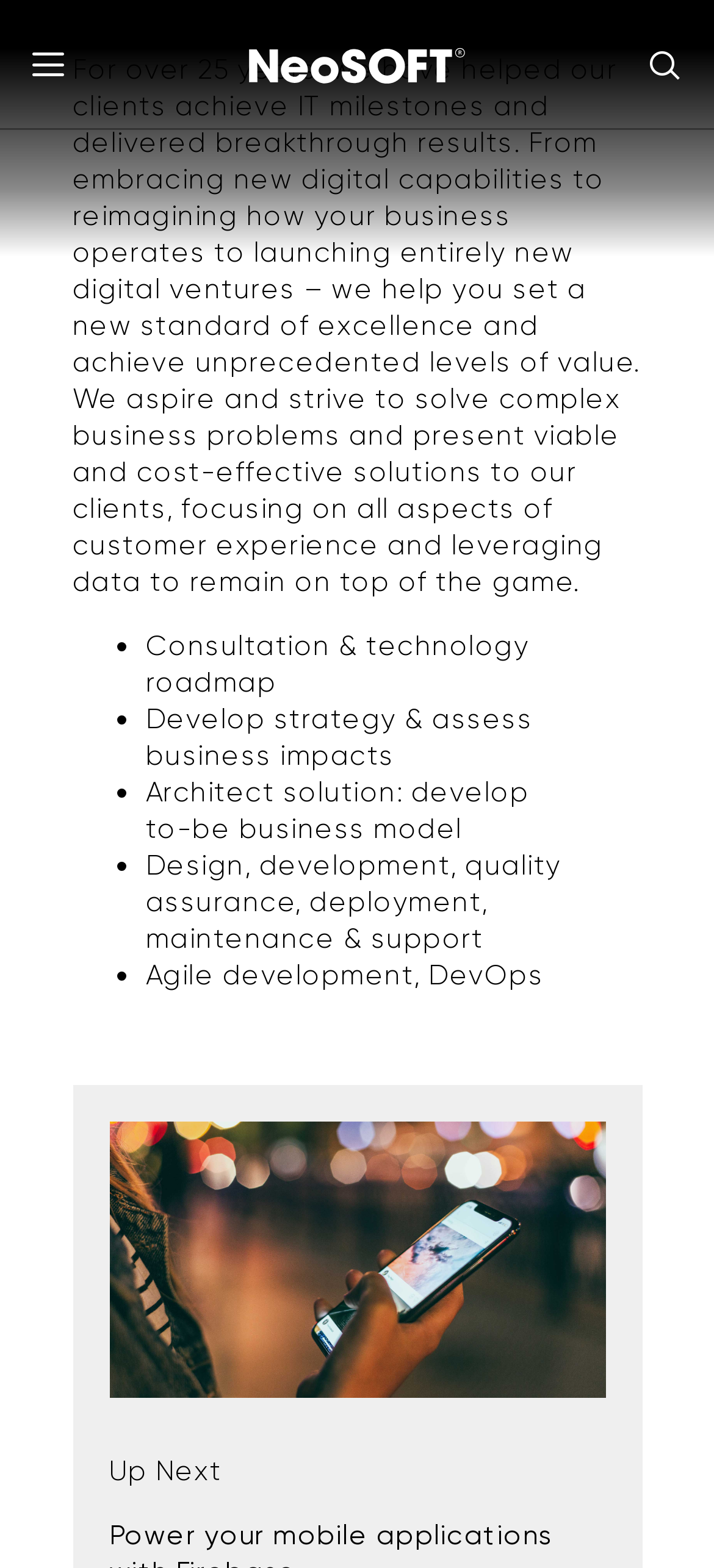Reply to the question with a single word or phrase:
What is the purpose of the company's solutions?

Solve complex business problems